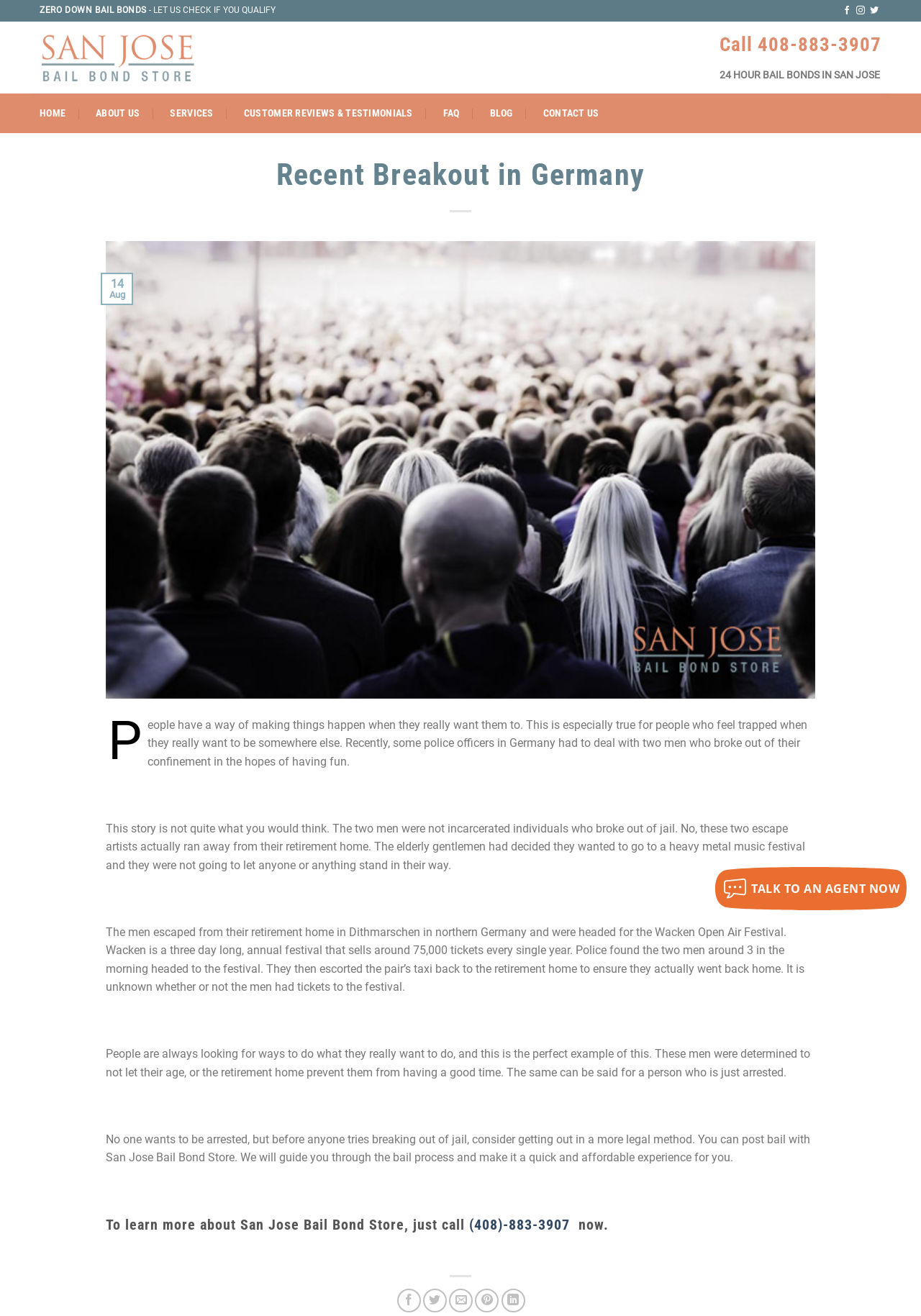Find the bounding box of the UI element described as: "Services". The bounding box coordinates should be given as four float values between 0 and 1, i.e., [left, top, right, bottom].

[0.185, 0.076, 0.232, 0.096]